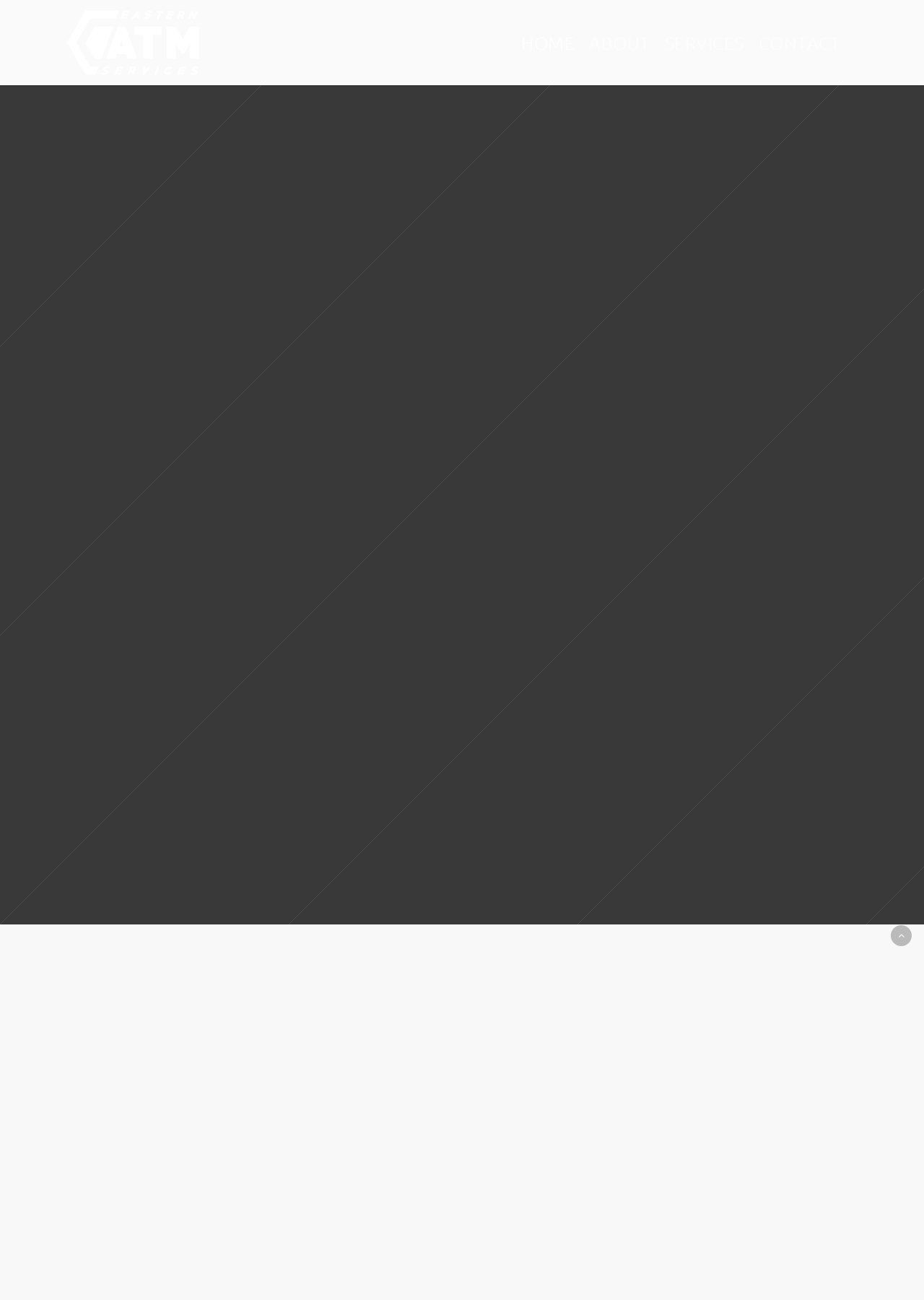Locate the bounding box coordinates of the clickable part needed for the task: "Click MORE FAQ".

[0.082, 0.928, 0.211, 0.956]